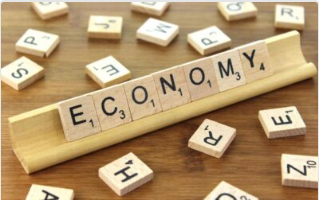Offer a comprehensive description of the image.

The image features a wooden rack displaying the word "ECONOMY" made from Scrabble tiles. Surrounding the rack are various scattered Scrabble letters on a wooden surface, emphasizing a playful yet intellectual theme. This visual likely aligns with the content of the related article titled "France: economic growth forecast 2024," which discusses the anticipated economic developments in France for the coming year. The imagery subtly connects to themes of economics and financial forecasting, complementing the article's focus on recent economic data and strategies for financial stability in France.